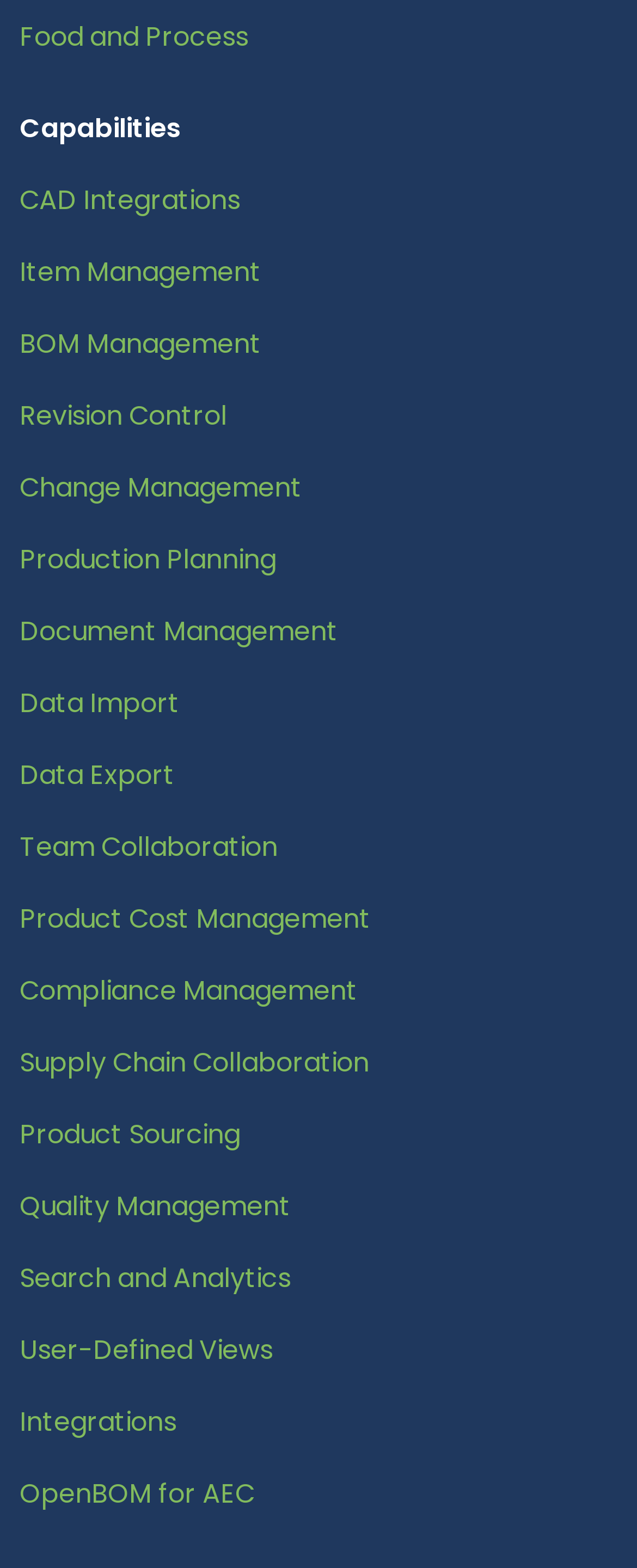Is 'Item Management' a capability?
Answer the question with a detailed explanation, including all necessary information.

Yes, 'Item Management' is a capability listed under 'Capabilities' which is a StaticText element located at the top of the webpage with a bounding box of [0.031, 0.07, 0.285, 0.094]. It is a link element with a bounding box of [0.031, 0.162, 0.41, 0.186].